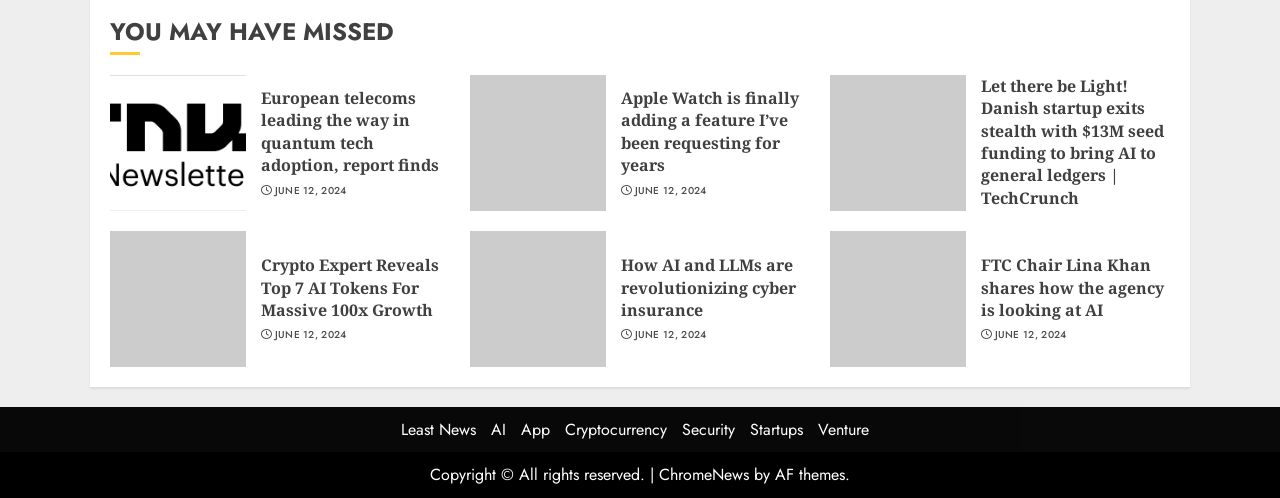Please answer the following question using a single word or phrase: 
What is the date mentioned in the articles?

JUNE 12, 2024